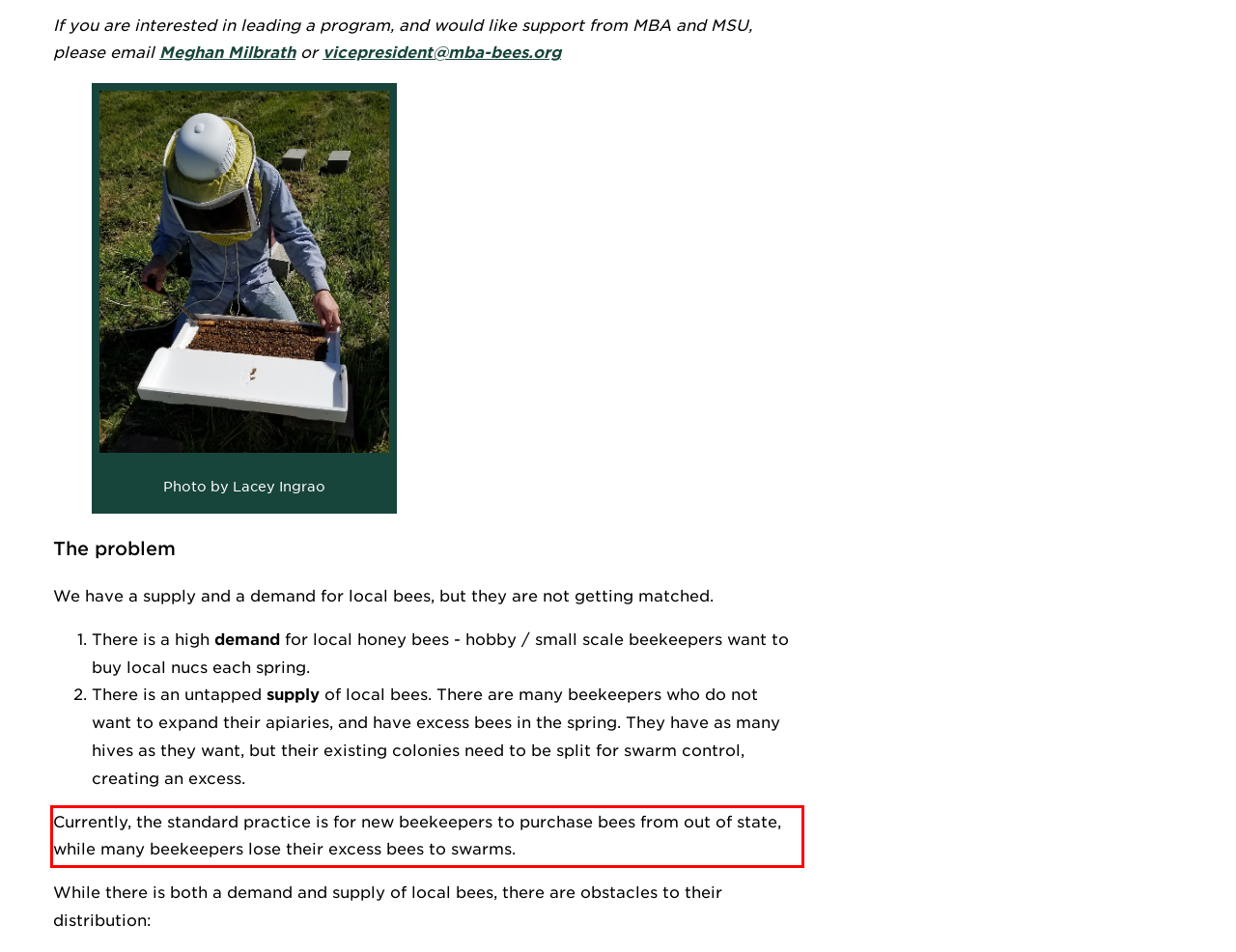You are given a webpage screenshot with a red bounding box around a UI element. Extract and generate the text inside this red bounding box.

Currently, the standard practice is for new beekeepers to purchase bees from out of state, while many beekeepers lose their excess bees to swarms.